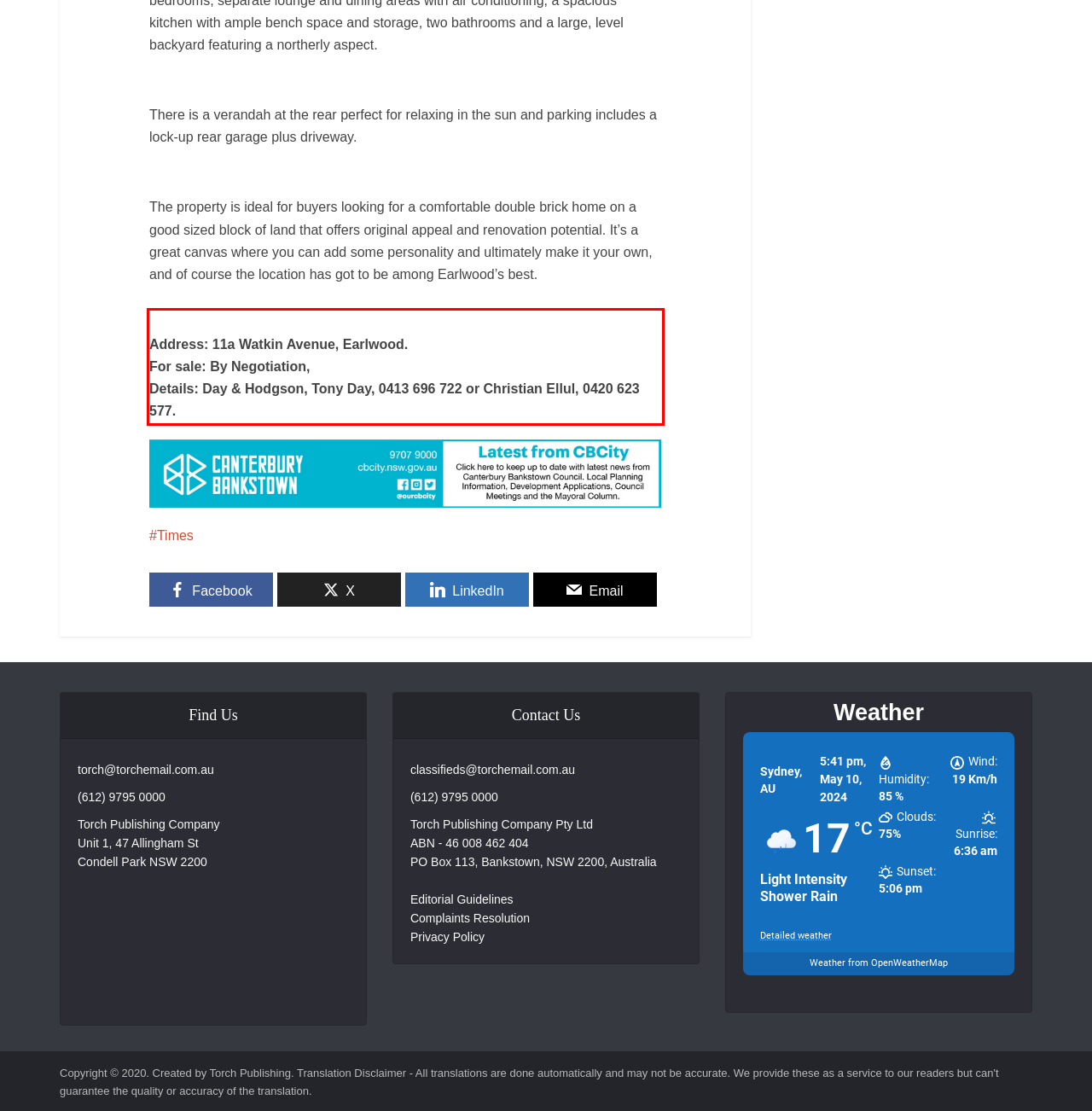Observe the screenshot of the webpage, locate the red bounding box, and extract the text content within it.

Address: 11a Watkin Avenue, Earlwood. For sale: By Negotiation, Details: Day & Hodgson, Tony Day, 0413 696 722 or Christian Ellul, 0420 623 577.